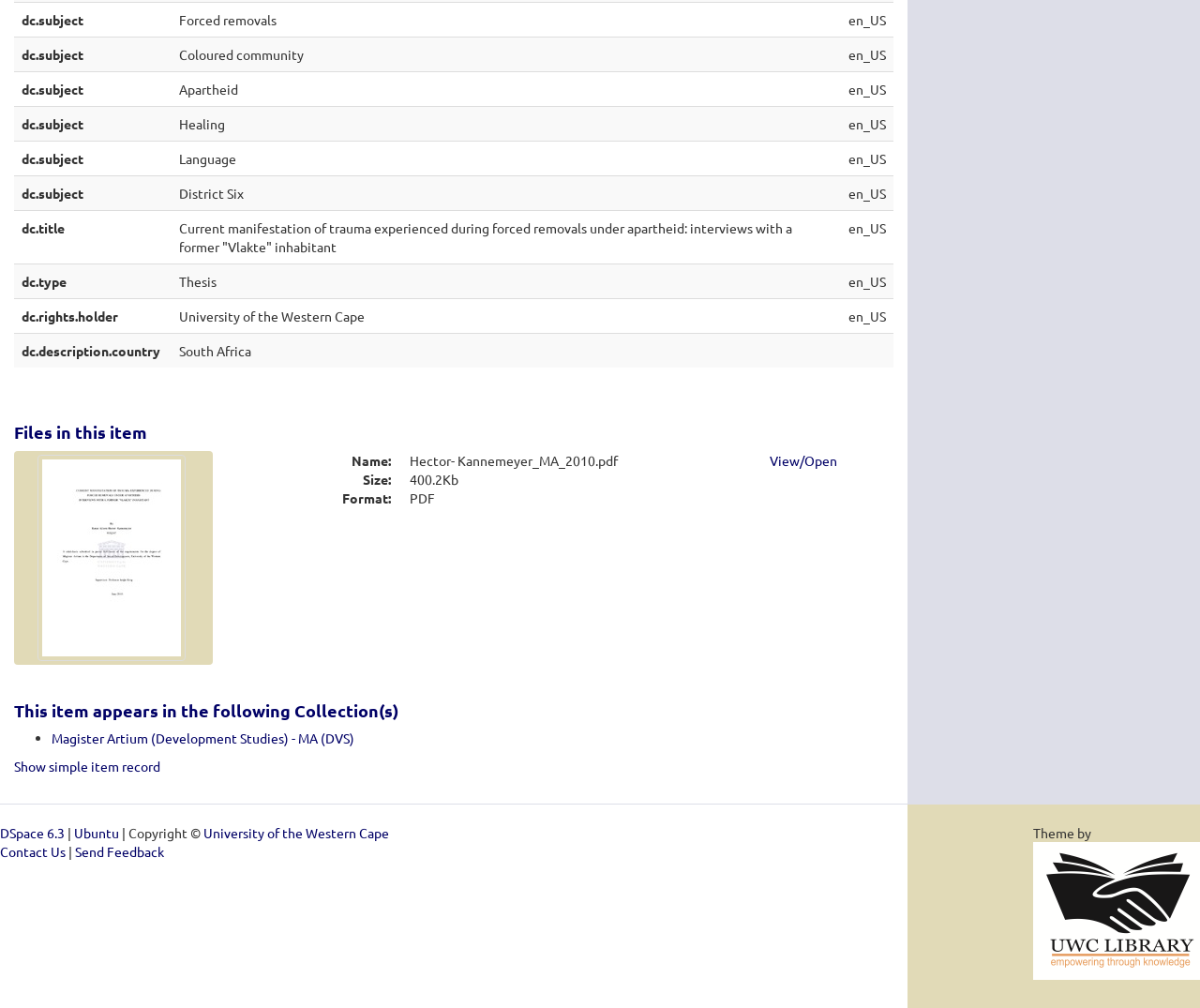Can you identify the bounding box coordinates of the clickable region needed to carry out this instruction: 'Open the item in the collection'? The coordinates should be four float numbers within the range of 0 to 1, stated as [left, top, right, bottom].

[0.043, 0.724, 0.295, 0.74]